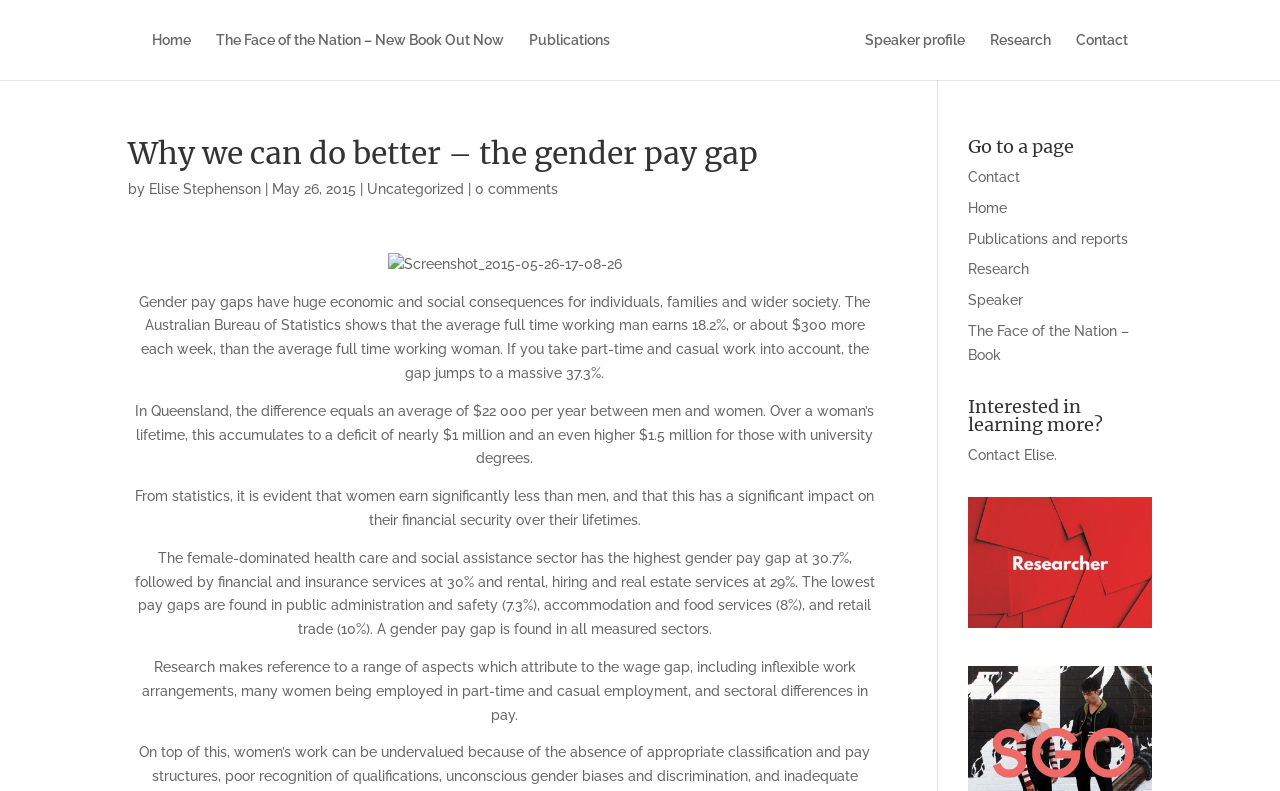Given the element description: "Contact Elise", predict the bounding box coordinates of the UI element it refers to, using four float numbers between 0 and 1, i.e., [left, top, right, bottom].

[0.756, 0.565, 0.824, 0.585]